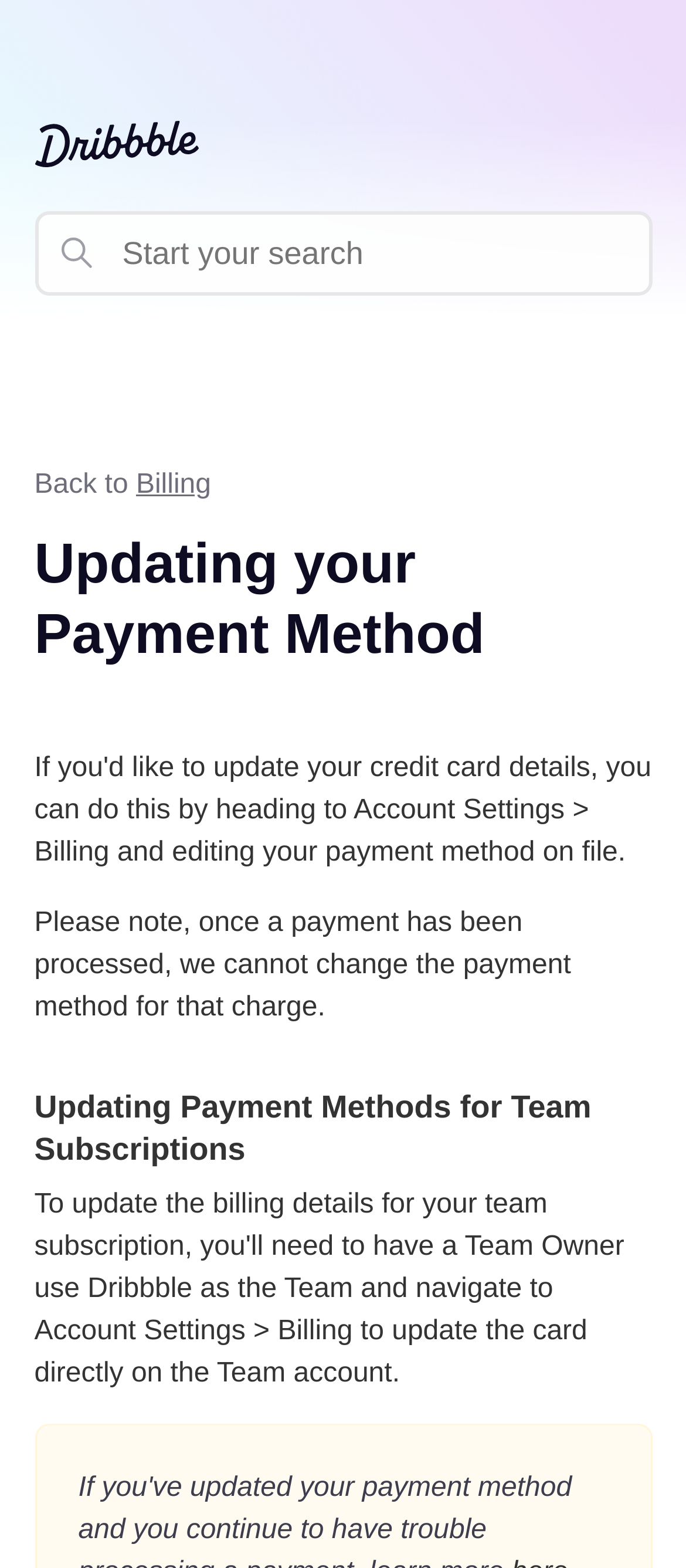What is the relation between Dribbble and Team subscriptions?
Respond to the question with a well-detailed and thorough answer.

Based on the webpage content, it appears that Dribbble is related to Team subscriptions, specifically in the context of updating payment methods, as mentioned in the heading 'Updating Payment Methods for Team Subscriptions' and the text 'use Dribbble as the Team'.